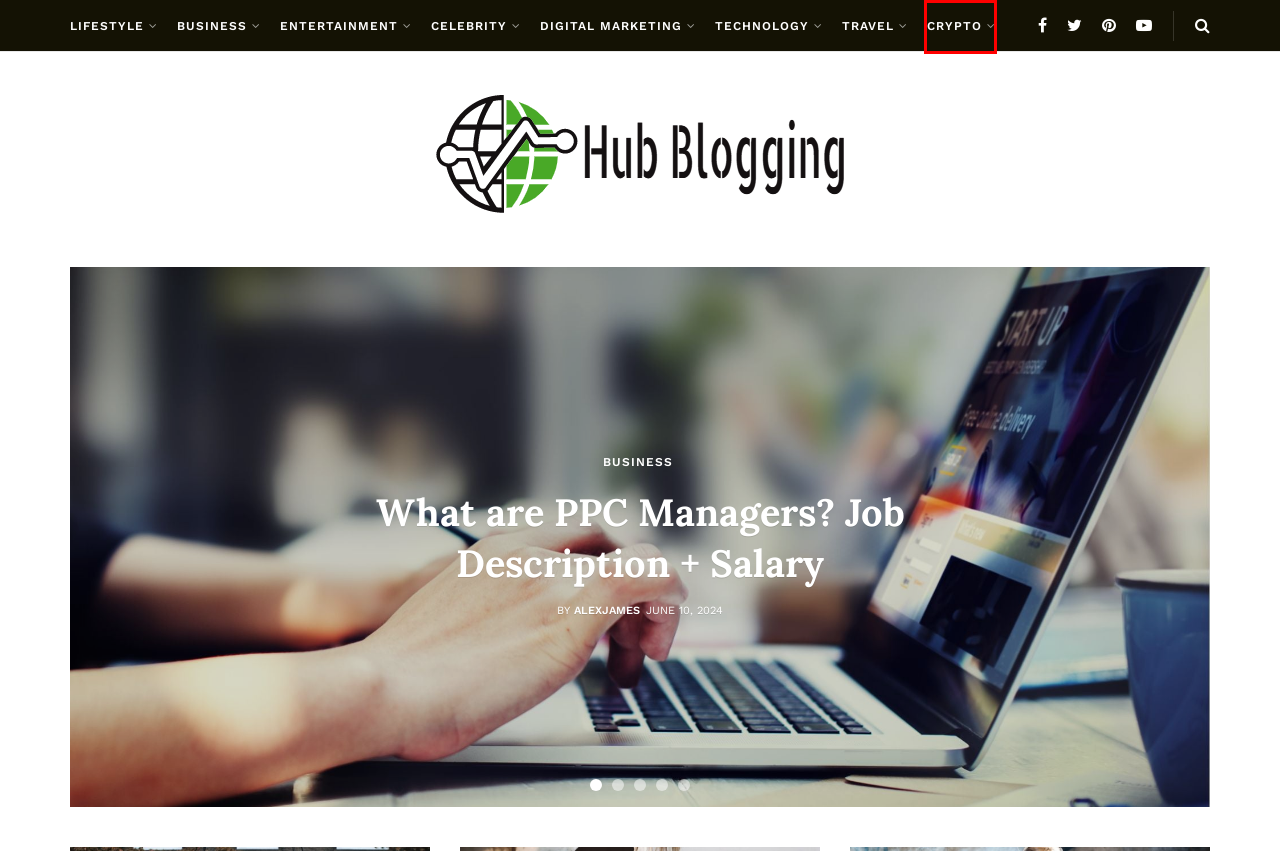Analyze the screenshot of a webpage featuring a red rectangle around an element. Pick the description that best fits the new webpage after interacting with the element inside the red bounding box. Here are the candidates:
A. Contact Us - Hub Blogging
B. Lifestyle Archives - Hub Blogging
C. Celebrity Archives - Hub Blogging
D. Cryptocurrency Archives - Hub Blogging
E. Business Archives - Hub Blogging
F. Technology Archives - Hub Blogging
G. News Phxfeeds Com: Find Valid Info Here!
H. Travel Archives - Hub Blogging

D